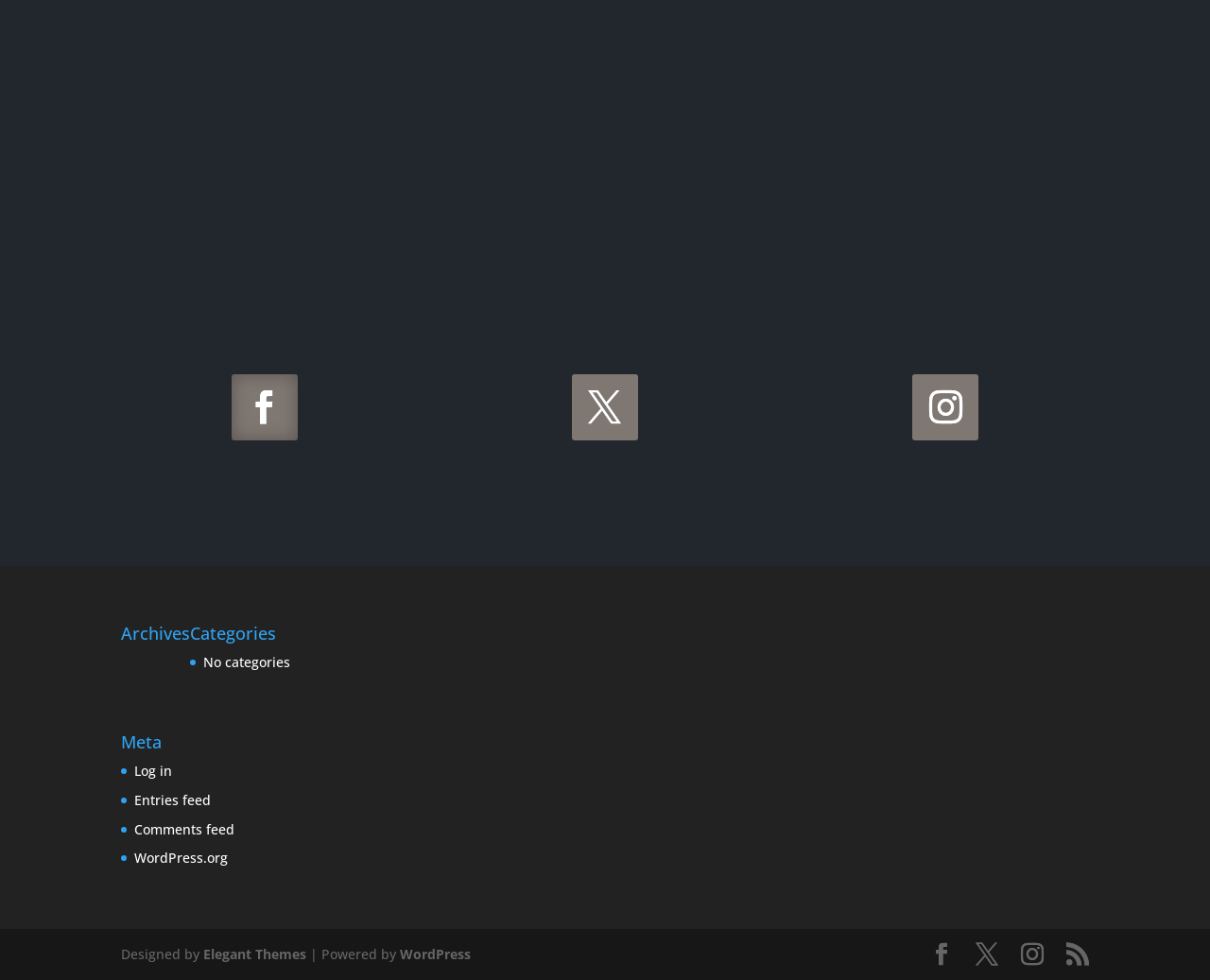What is the name of the theme designer?
Please ensure your answer is as detailed and informative as possible.

The name of the theme designer can be found in the static text 'Designed by' followed by a link to 'Elegant Themes', which suggests that Elegant Themes is the designer of the theme.